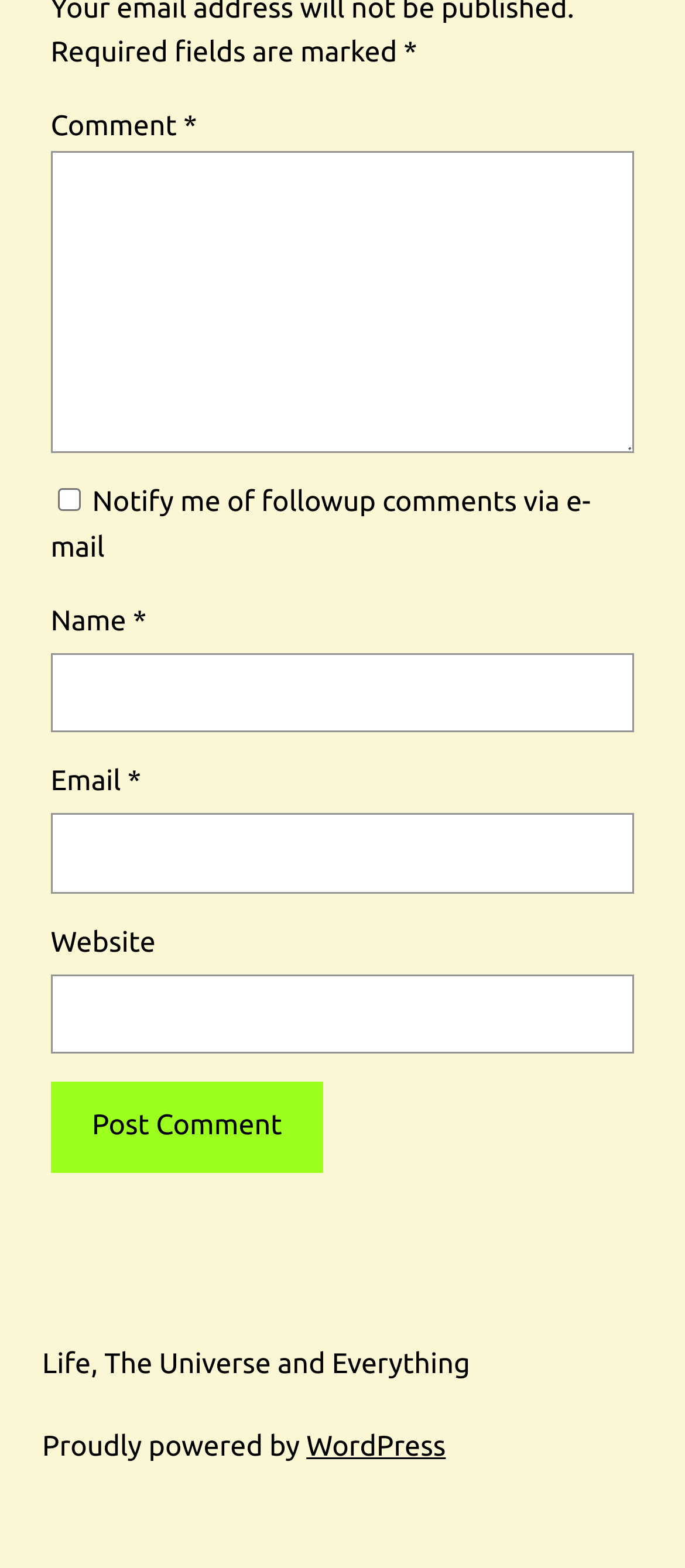Please provide a one-word or short phrase answer to the question:
What is the purpose of the button at the bottom?

Post Comment